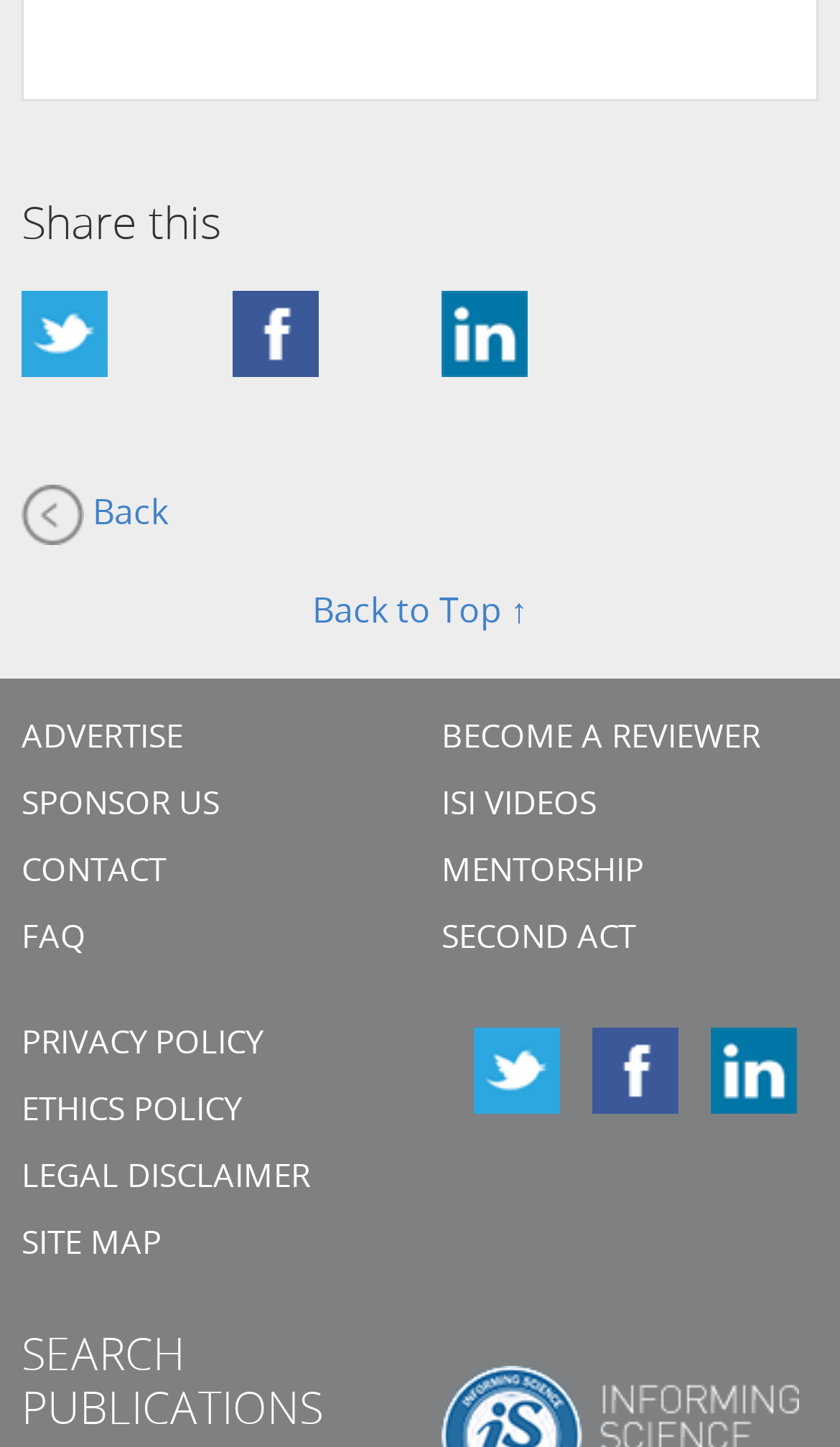Identify the bounding box coordinates of the region that needs to be clicked to carry out this instruction: "Click on the 'CONTACT' link". Provide these coordinates as four float numbers ranging from 0 to 1, i.e., [left, top, right, bottom].

[0.026, 0.592, 0.197, 0.615]